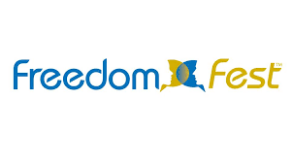What does the butterfly symbolize in the logo?
Please provide a detailed answer to the question.

According to the caption, the stylized butterfly in the logo symbolizes freedom and growth, which are core values associated with the event and its ideology.